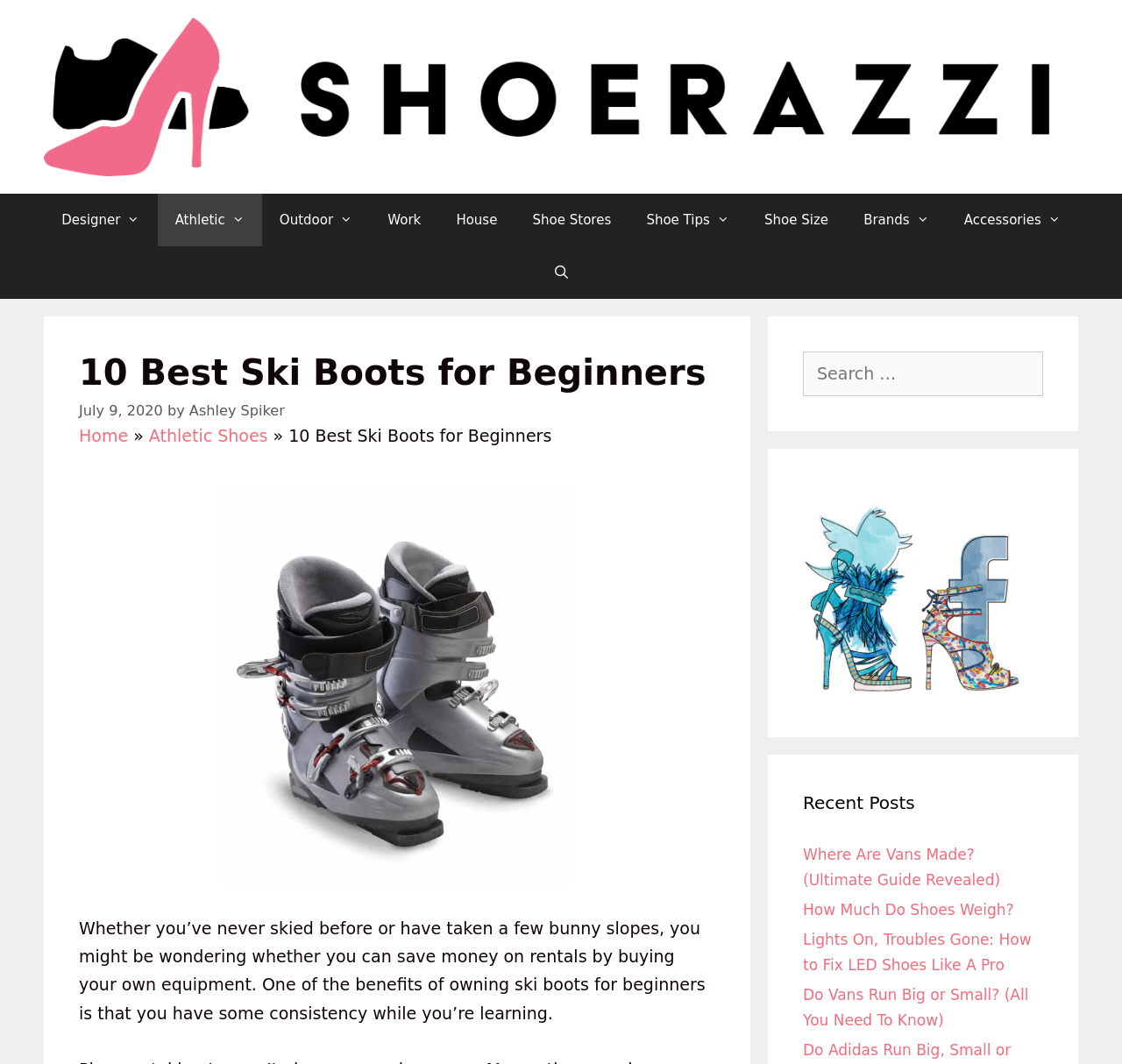Please specify the bounding box coordinates of the element that should be clicked to execute the given instruction: 'Check out the recent post about Lights On, Troubles Gone'. Ensure the coordinates are four float numbers between 0 and 1, expressed as [left, top, right, bottom].

[0.716, 0.875, 0.919, 0.915]